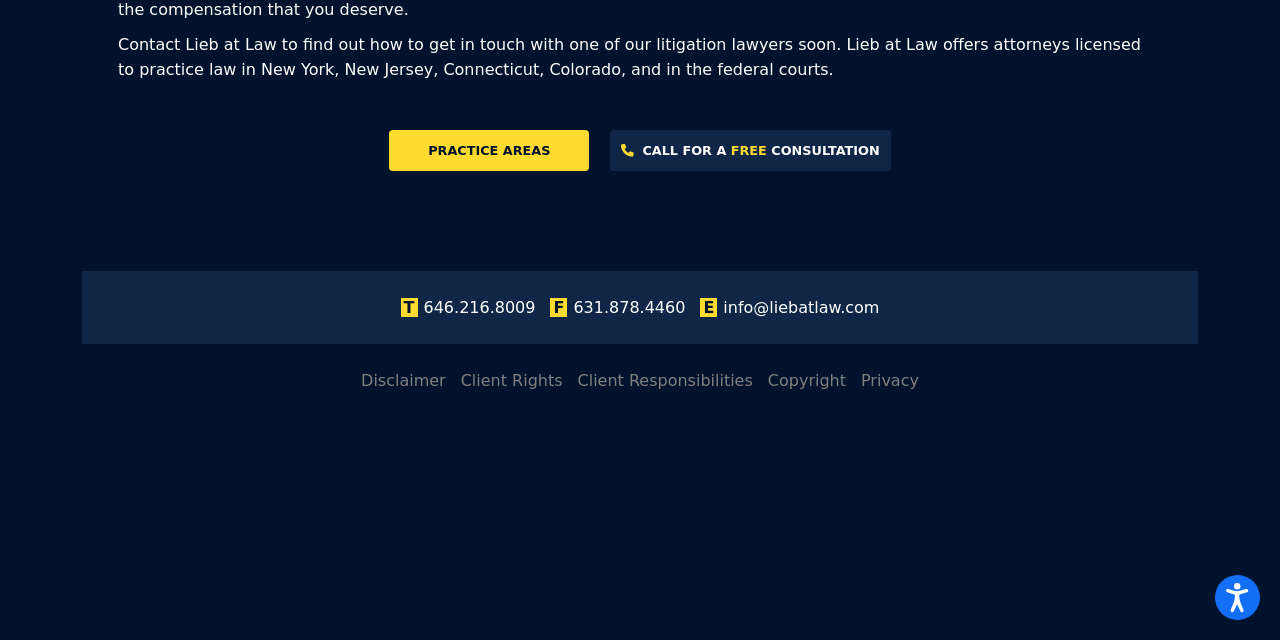For the element described, predict the bounding box coordinates as (top-left x, top-left y, bottom-right x, bottom-right y). All values should be between 0 and 1. Element description: info@liebatlaw.com

[0.565, 0.465, 0.687, 0.495]